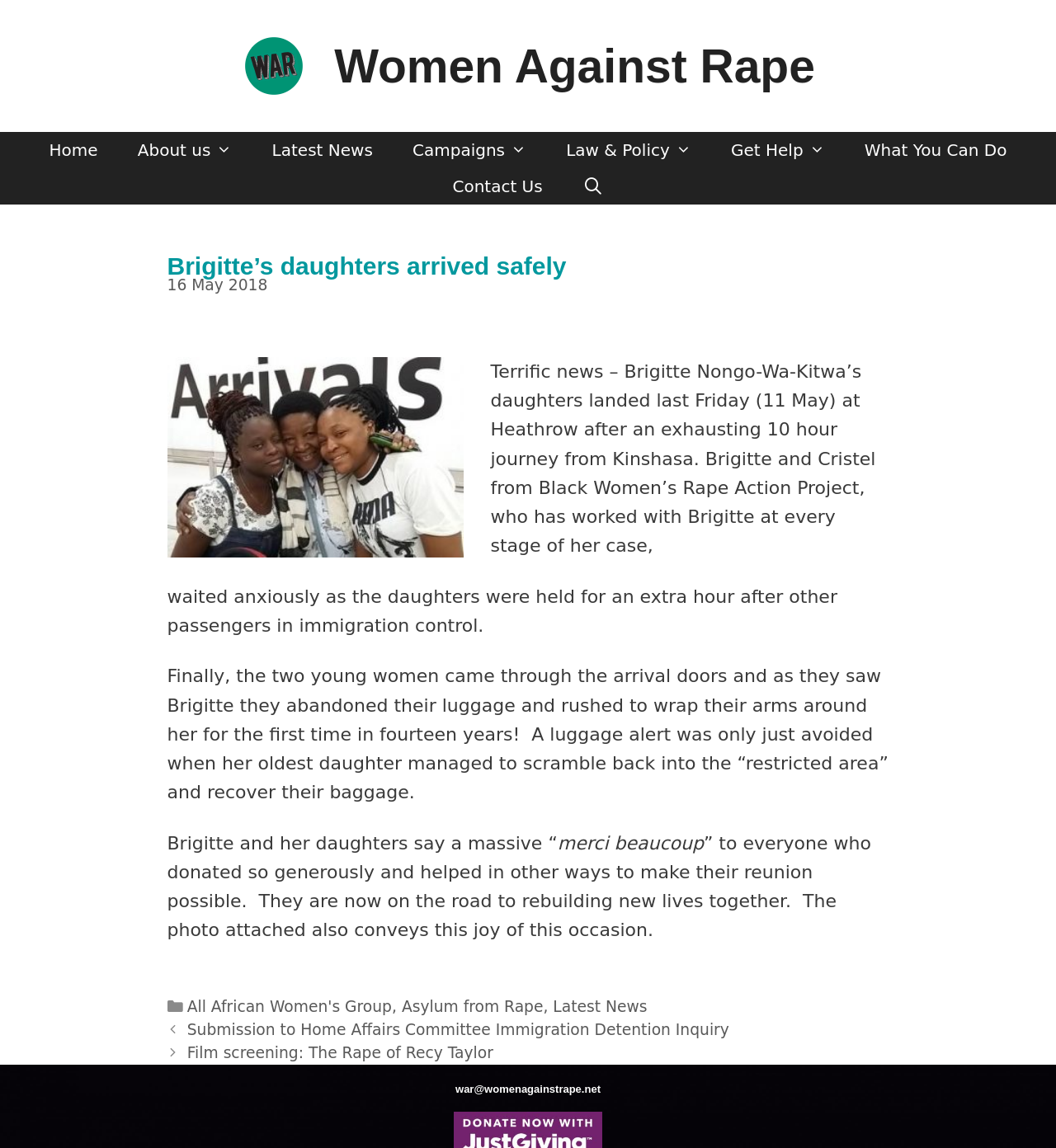What is the date mentioned in the article?
Provide a thorough and detailed answer to the question.

The article mentions that Brigitte Nongo-Wa-Kitwa's daughters landed last Friday (11 May) at Heathrow, which suggests that 11 May is the date mentioned in the article.